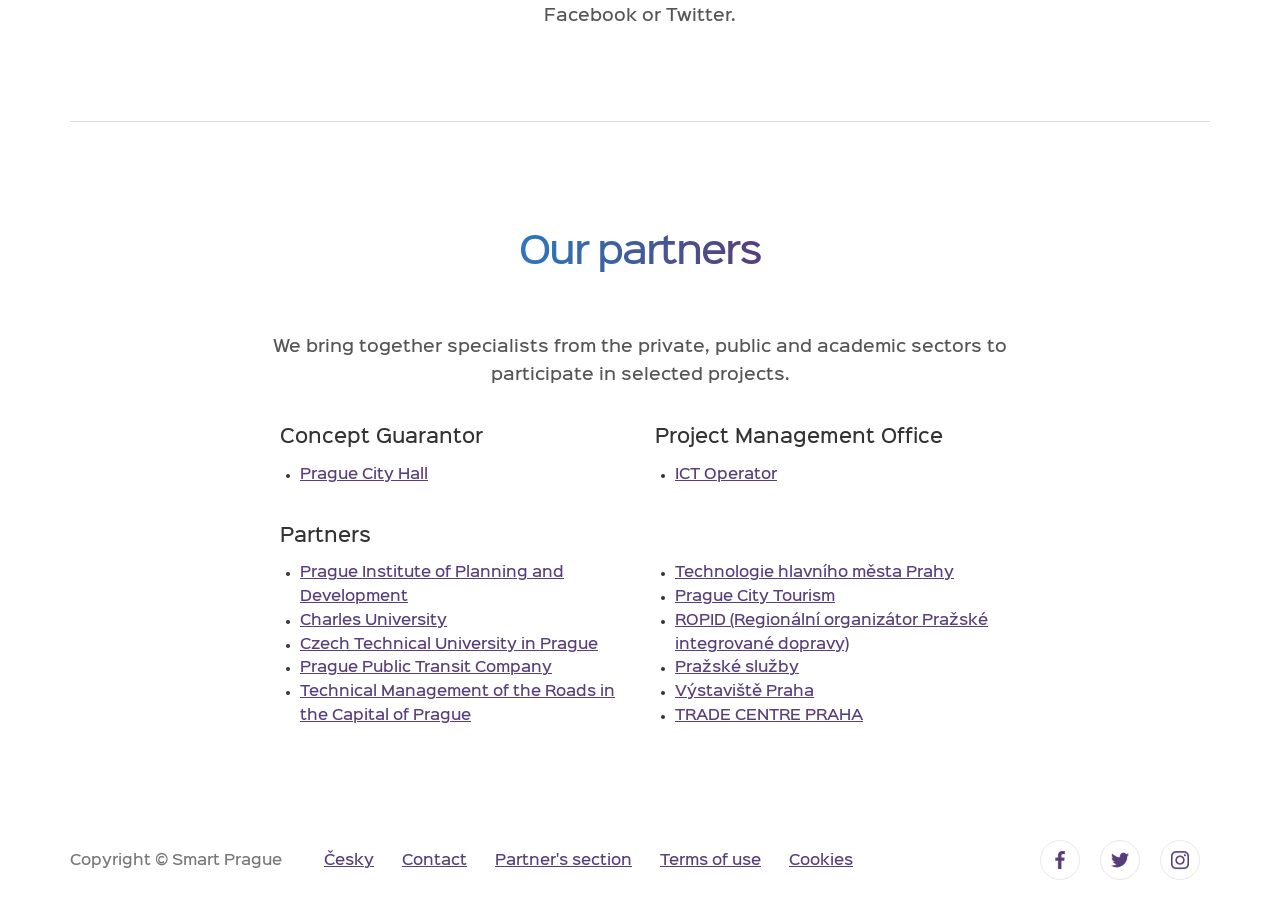Based on the image, provide a detailed response to the question:
What language can the website be switched to?

I found a link labeled 'Česky' at the bottom of the page, which suggests that the website can be switched to Czech language.